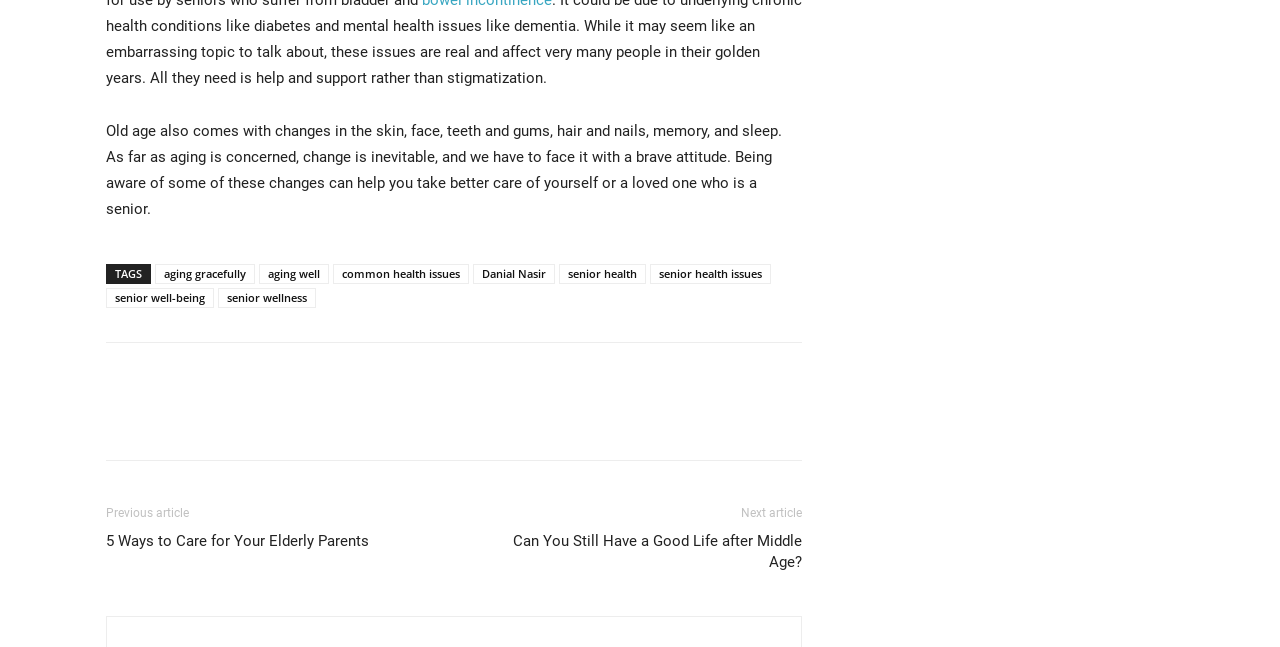Carefully observe the image and respond to the question with a detailed answer:
What is the previous article about?

The previous article is about caring for elderly parents, as indicated by the link '5 Ways to Care for Your Elderly Parents' below the static text 'Previous article'.